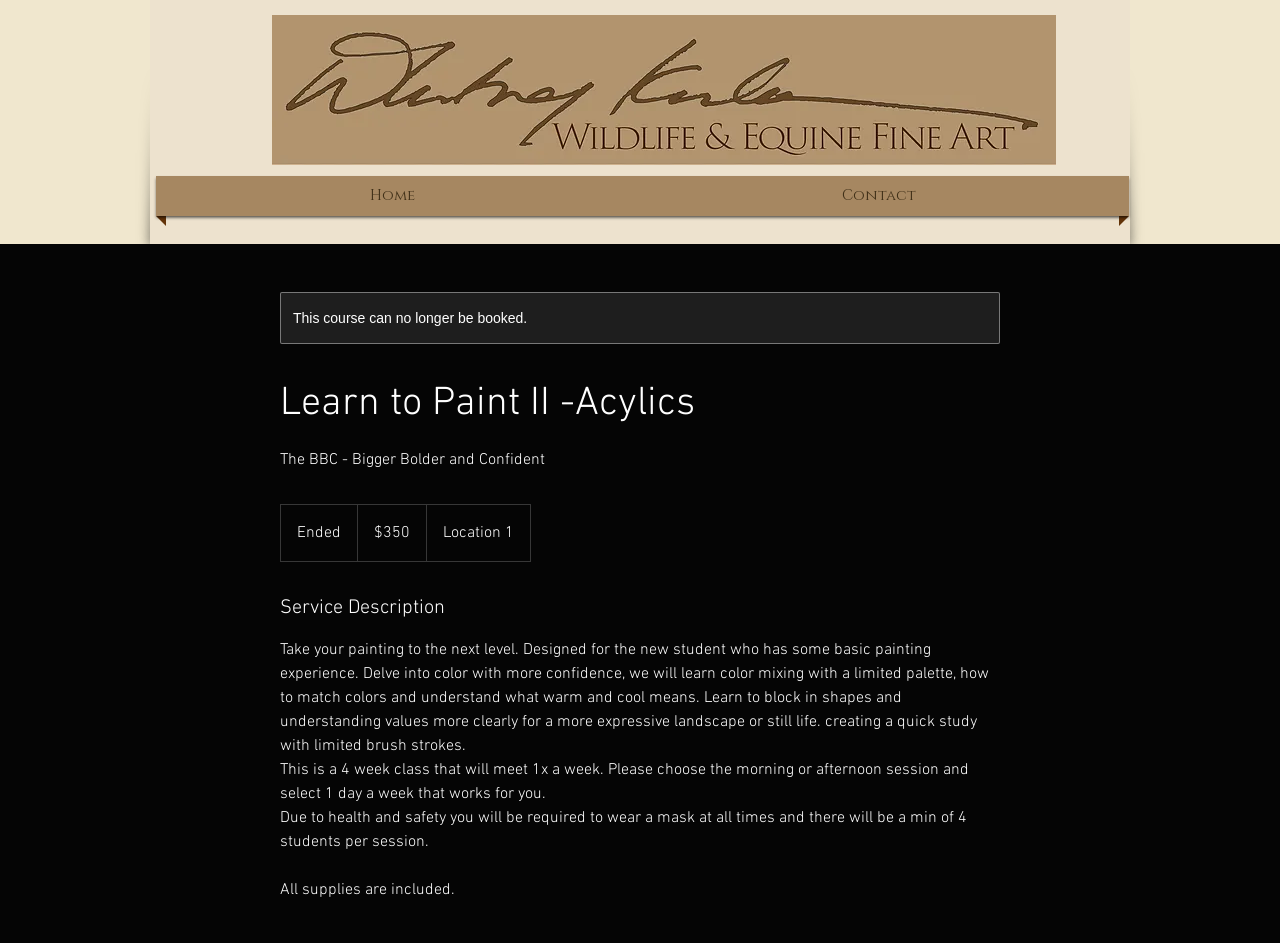Is a mask required during the course?
Please elaborate on the answer to the question with detailed information.

I read a sentence in the Service Description section that states 'Due to health and safety you will be required to wear a mask at all times...' which implies that wearing a mask is mandatory during the course.